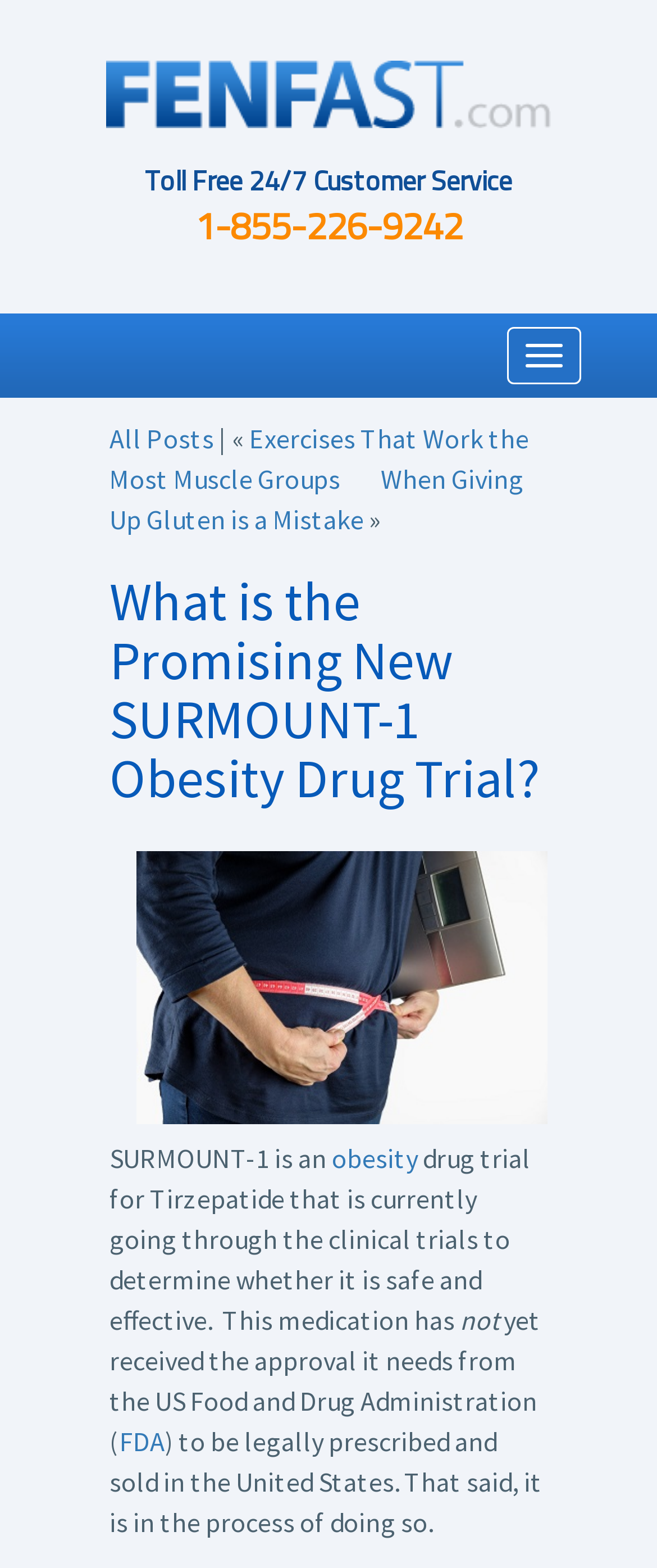Please give a succinct answer using a single word or phrase:
How many links are there in the navigation menu?

3